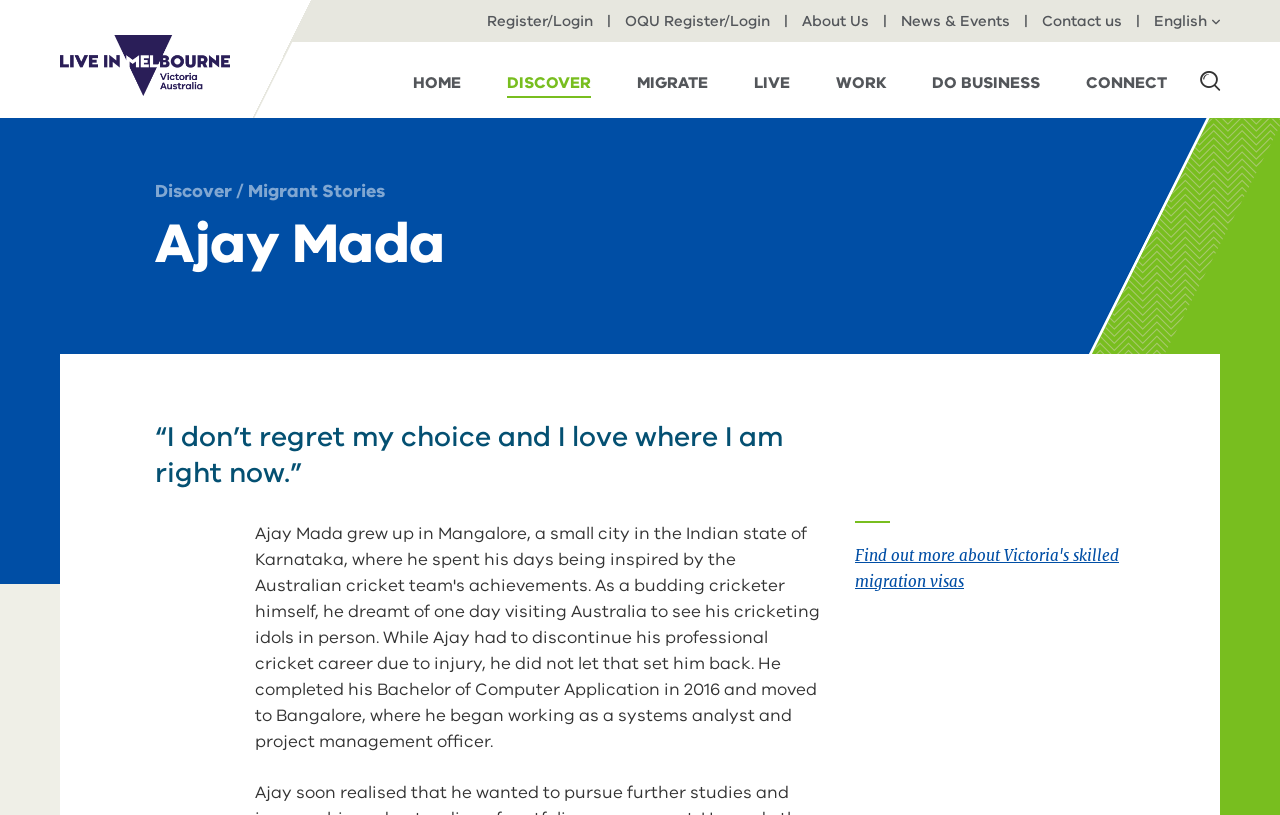Look at the image and answer the question in detail:
What is the purpose of the button on the top right?

I found a button with the description ' Open search form', which suggests that it is used to open a search form on the webpage.